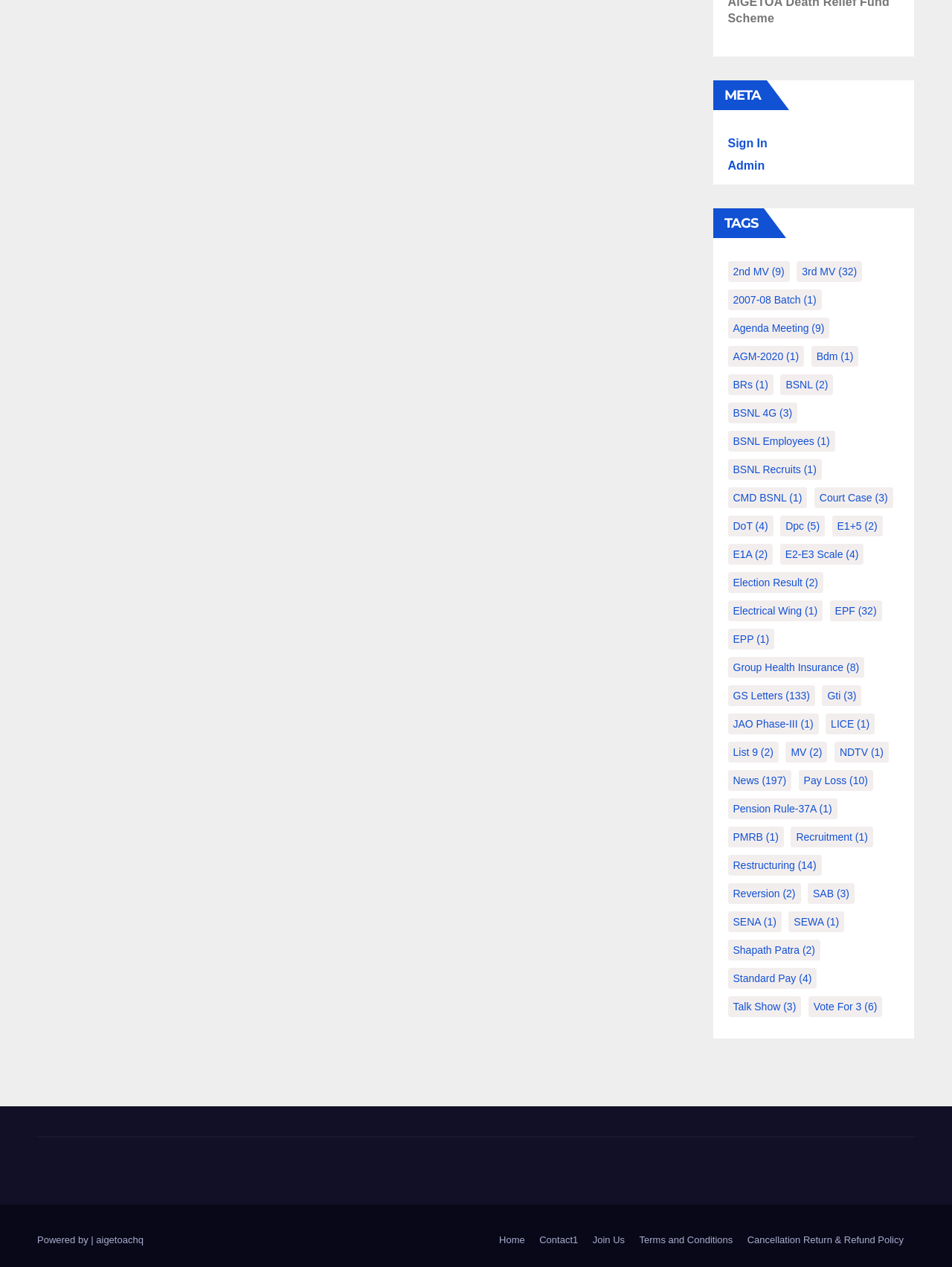From the image, can you give a detailed response to the question below:
How many links have an item count greater than 10?

I examined the item counts associated with each link and found that 5 links have an item count greater than 10, namely '3rd MV (32 items)', 'EPF (32 items)', 'GS Letters (133 items)', 'News (197 items)', and 'Restructuring (14 items)'.